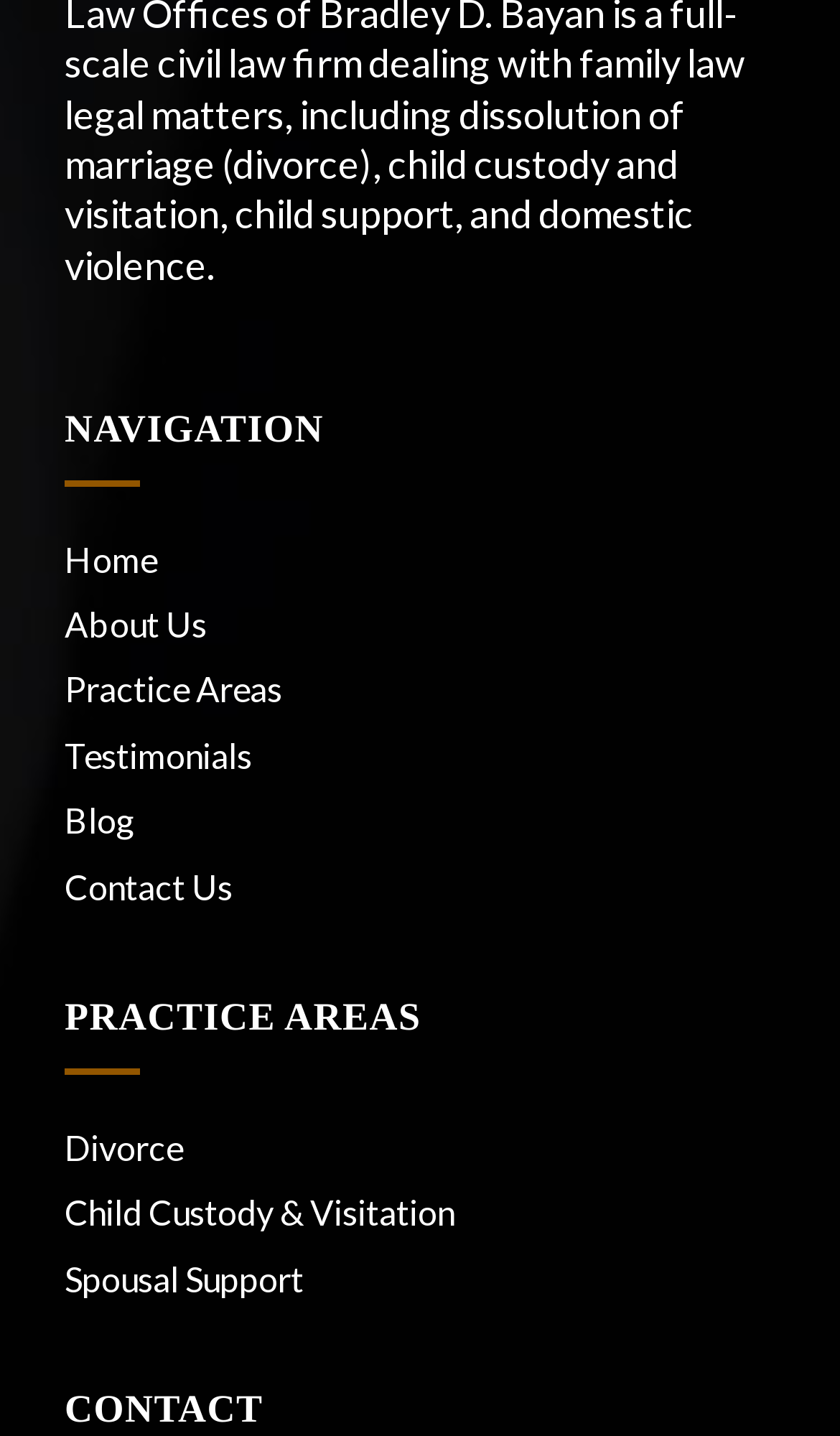Please indicate the bounding box coordinates of the element's region to be clicked to achieve the instruction: "read testimonials". Provide the coordinates as four float numbers between 0 and 1, i.e., [left, top, right, bottom].

[0.077, 0.508, 0.923, 0.543]